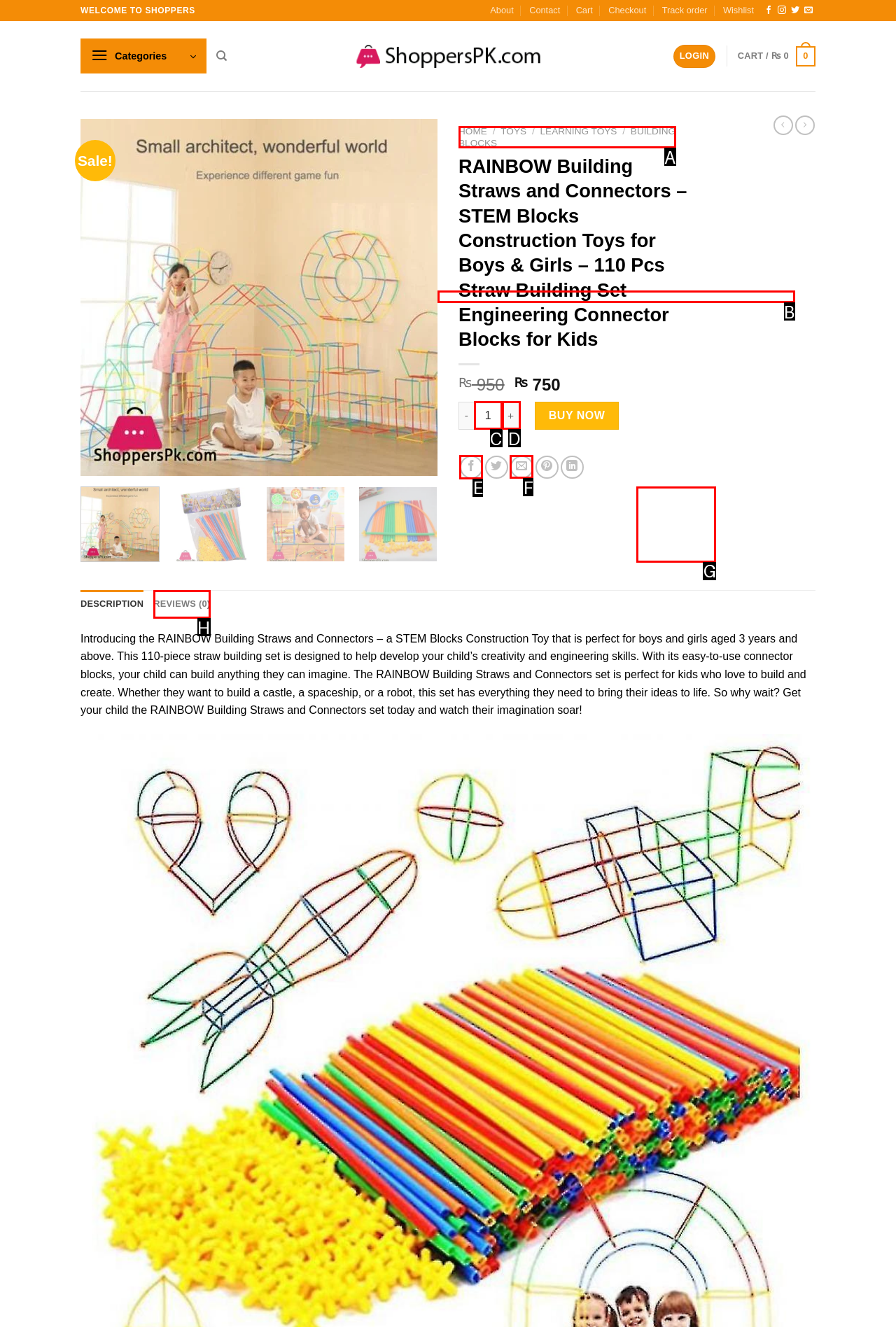Determine the correct UI element to click for this instruction: Visit the 'Airline Travel' page. Respond with the letter of the chosen element.

None